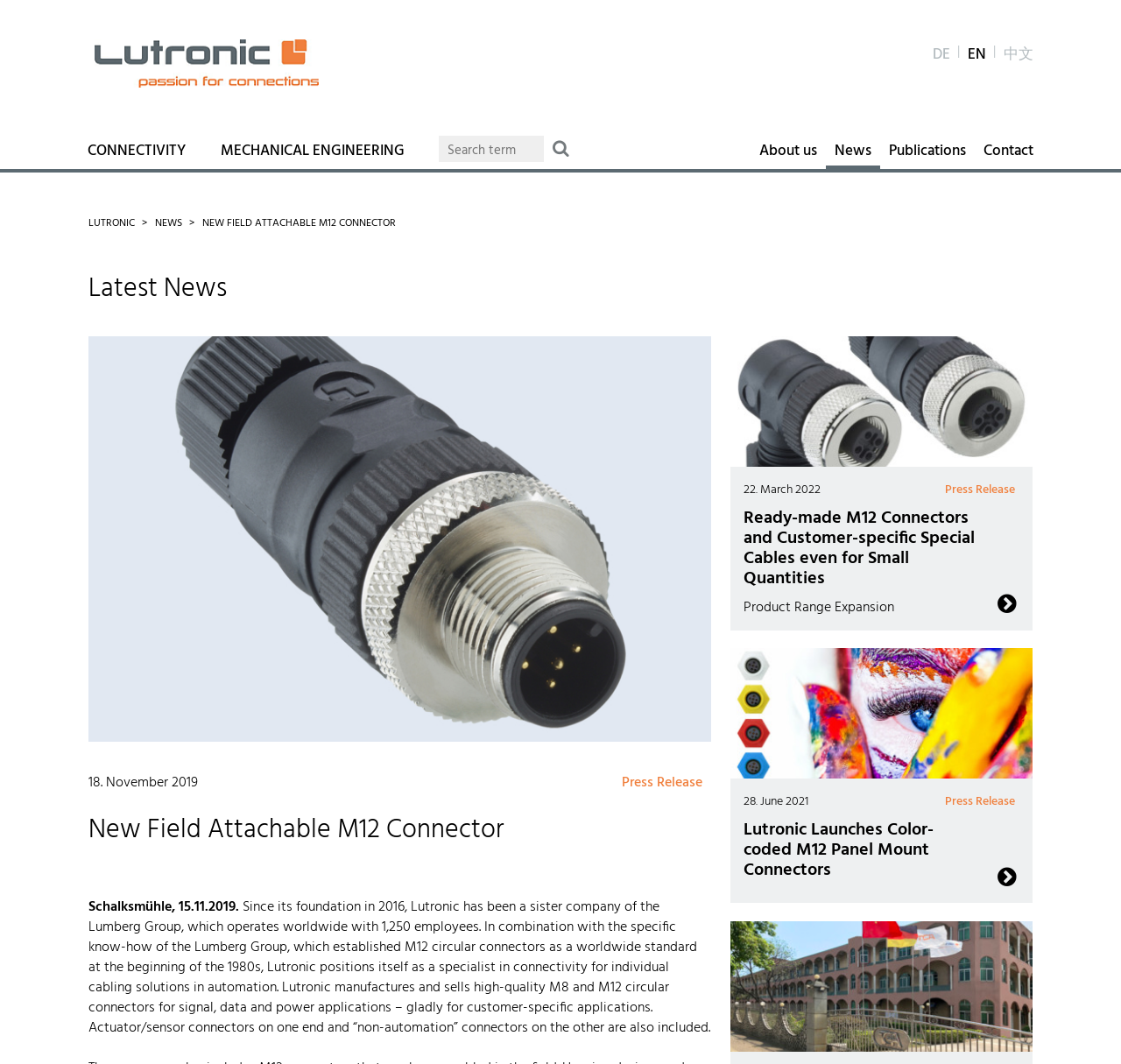Produce an elaborate caption capturing the essence of the webpage.

The webpage is about Lutronic, a company that specializes in connectivity for individual cabling solutions in automation. At the top, there is a group of links, including "Lutronic passion for connections", "DE", "EN", "中文", and "CONNECTIVITY". Below this group, there are several links, including "MECHANICAL ENGINEERING", "About us", "News", "Publications", and "Contact". 

To the right of these links, there is a search box with a button. Above the search box, there is a link "LUTRONIC" and another link "NEWS". 

The main content of the webpage is divided into two sections. The first section has a heading "Latest News" and features three news articles. Each article has an image, a time stamp, a heading, and a brief description. The articles are arranged vertically, with the most recent one at the top. 

The second section is a brief introduction to Lutronic, describing its history, products, and services. It is a block of text that spans almost the entire width of the webpage.